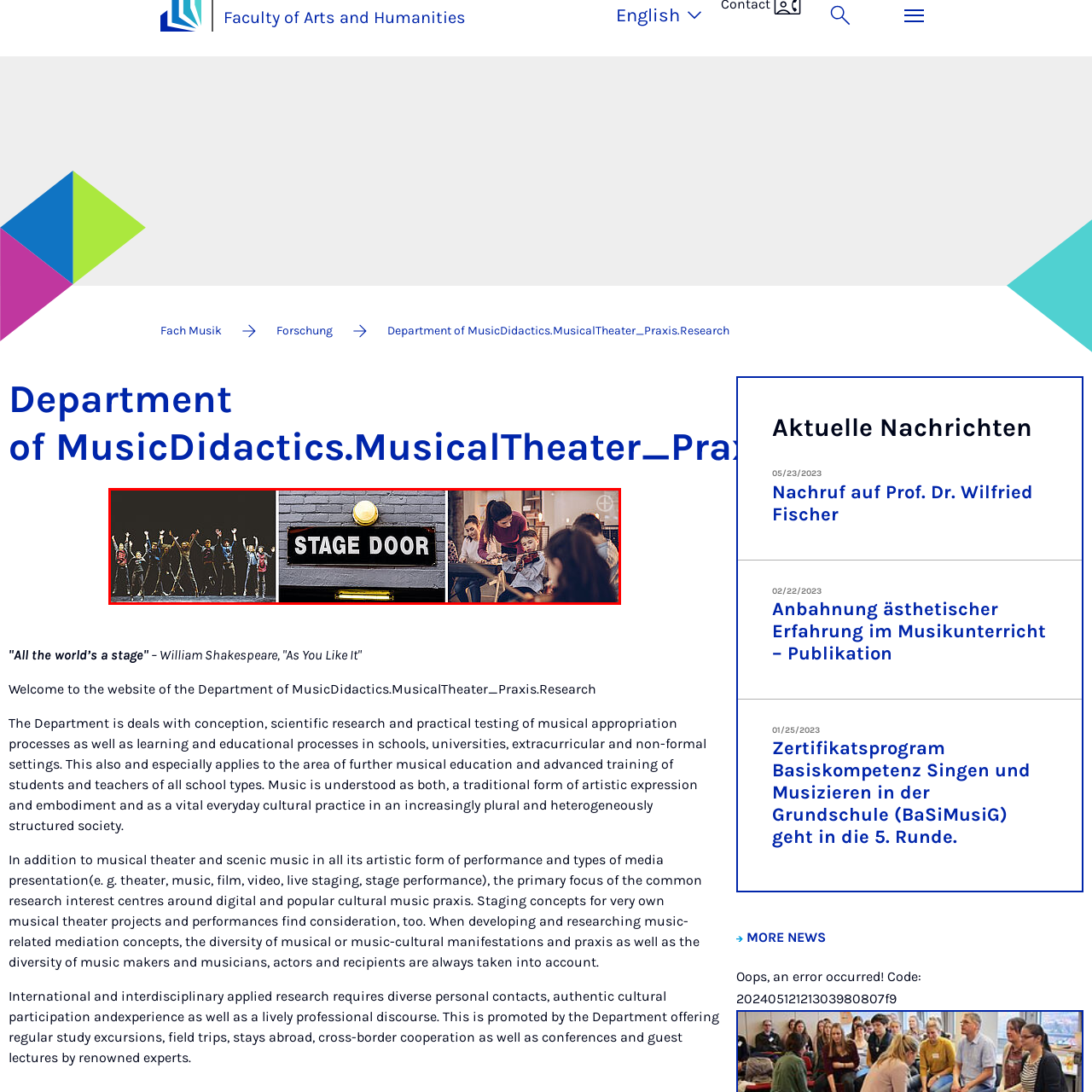Inspect the image surrounded by the red border and give a one-word or phrase answer to the question:
What is the symbol of the theater's backstage world?

Stage Door sign